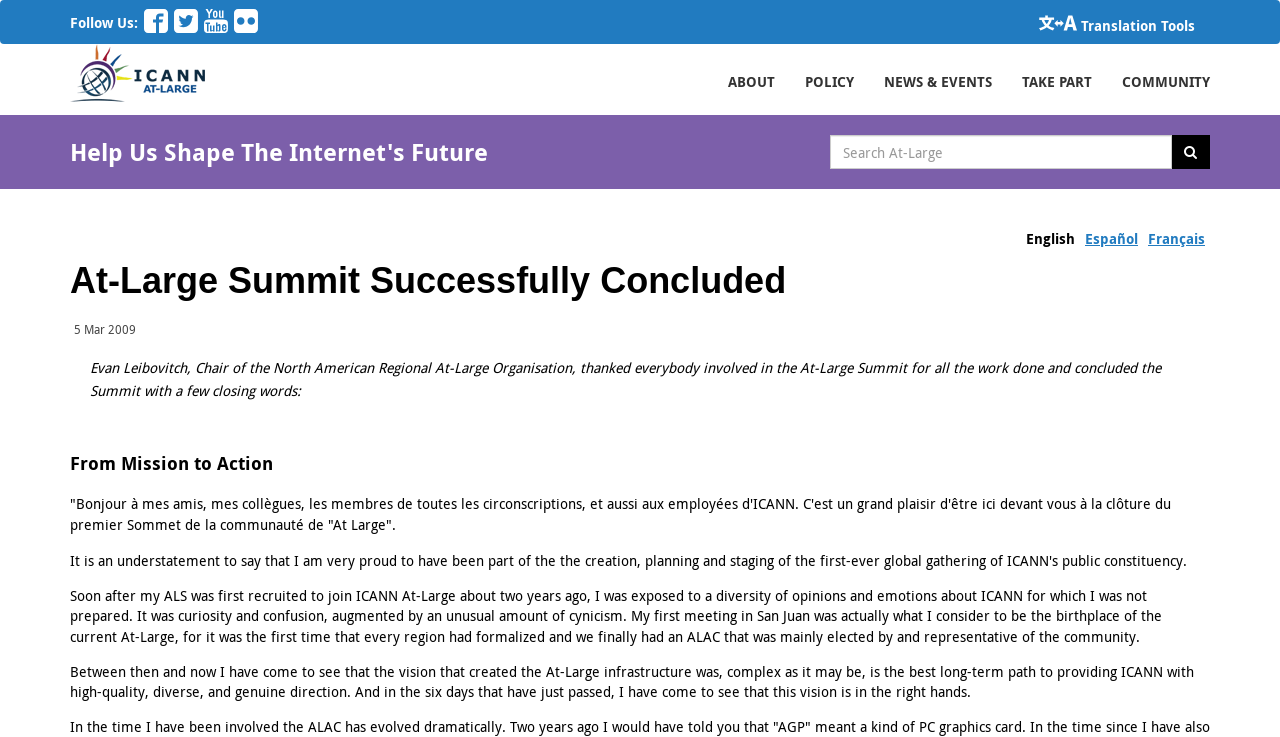Predict the bounding box of the UI element based on this description: "Translation Tools".

[0.812, 0.001, 0.934, 0.068]